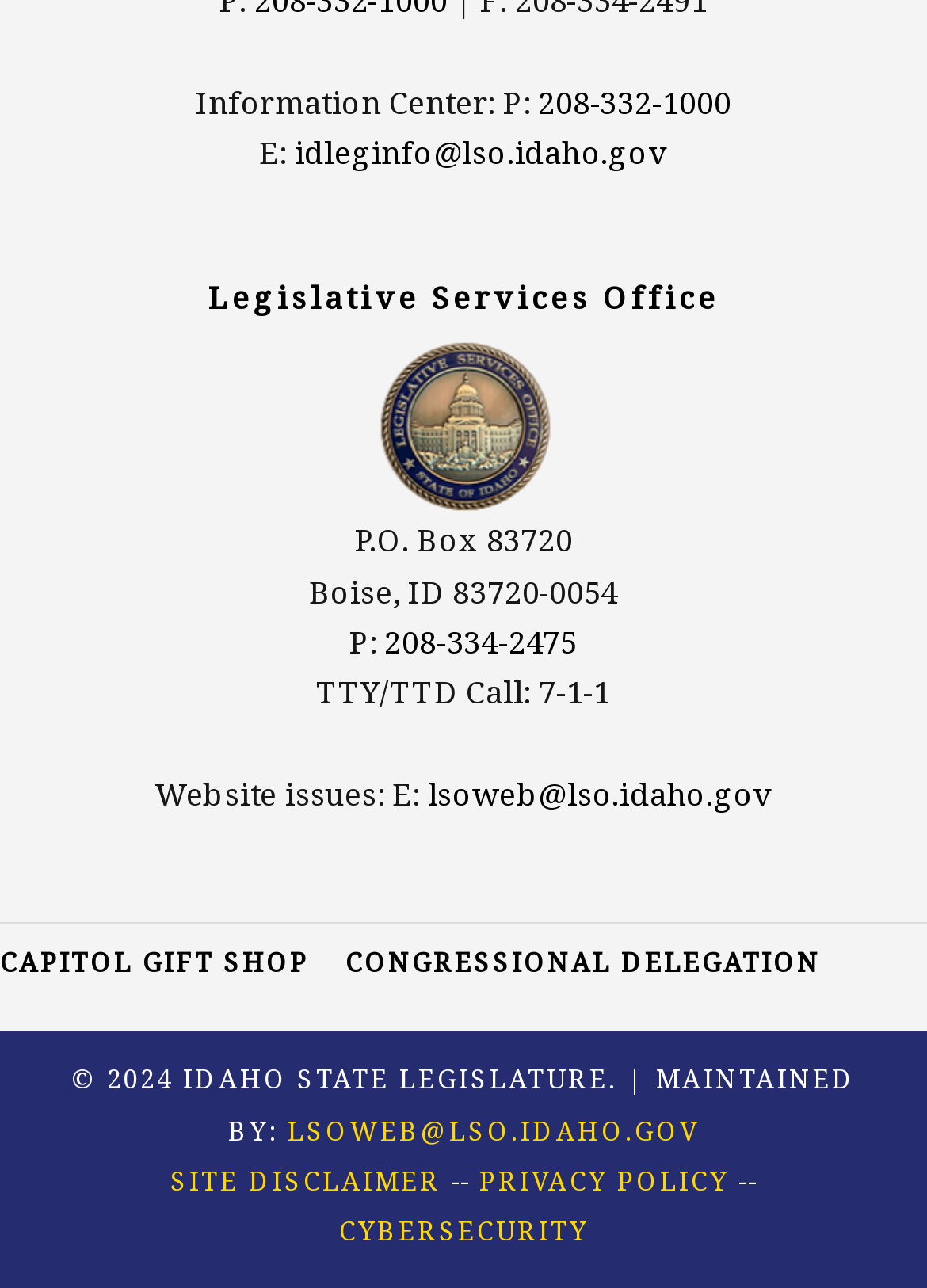What is the year of the copyright?
Please utilize the information in the image to give a detailed response to the question.

I found the year of the copyright by looking at the bottom section of the webpage, where it says '© 2024 IDAHO STATE LEGISLATURE'.